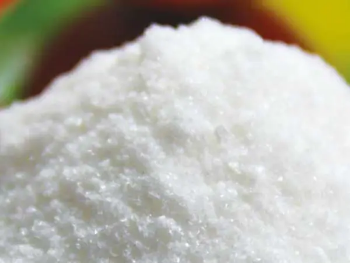What is the purpose of NAA?
Please provide a single word or phrase in response based on the screenshot.

Plant growth regulator